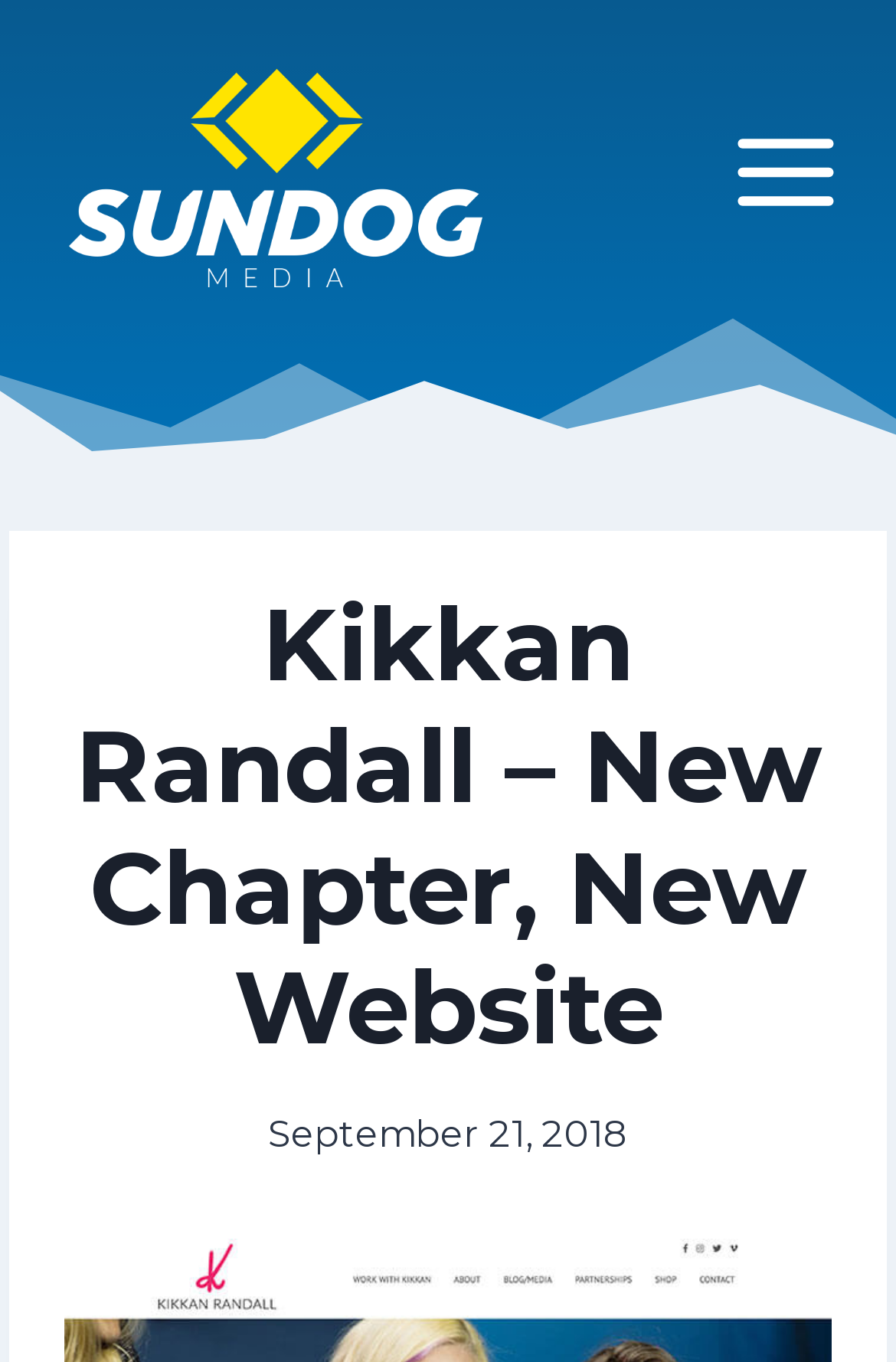Construct a thorough caption encompassing all aspects of the webpage.

The webpage is about Kikkan Randall, an individual who is tackling breast cancer head-on. At the top left corner, there is a Sundog Media logo, which is both a link and an image. On the top right corner, there is a button to open a menu. 

Below the top section, there is a header that spans almost the entire width of the page. Within this header, there is a heading that reads "Kikkan Randall – New Chapter, New Website". Below the heading, there is a time element that displays the date "September 21, 2018".